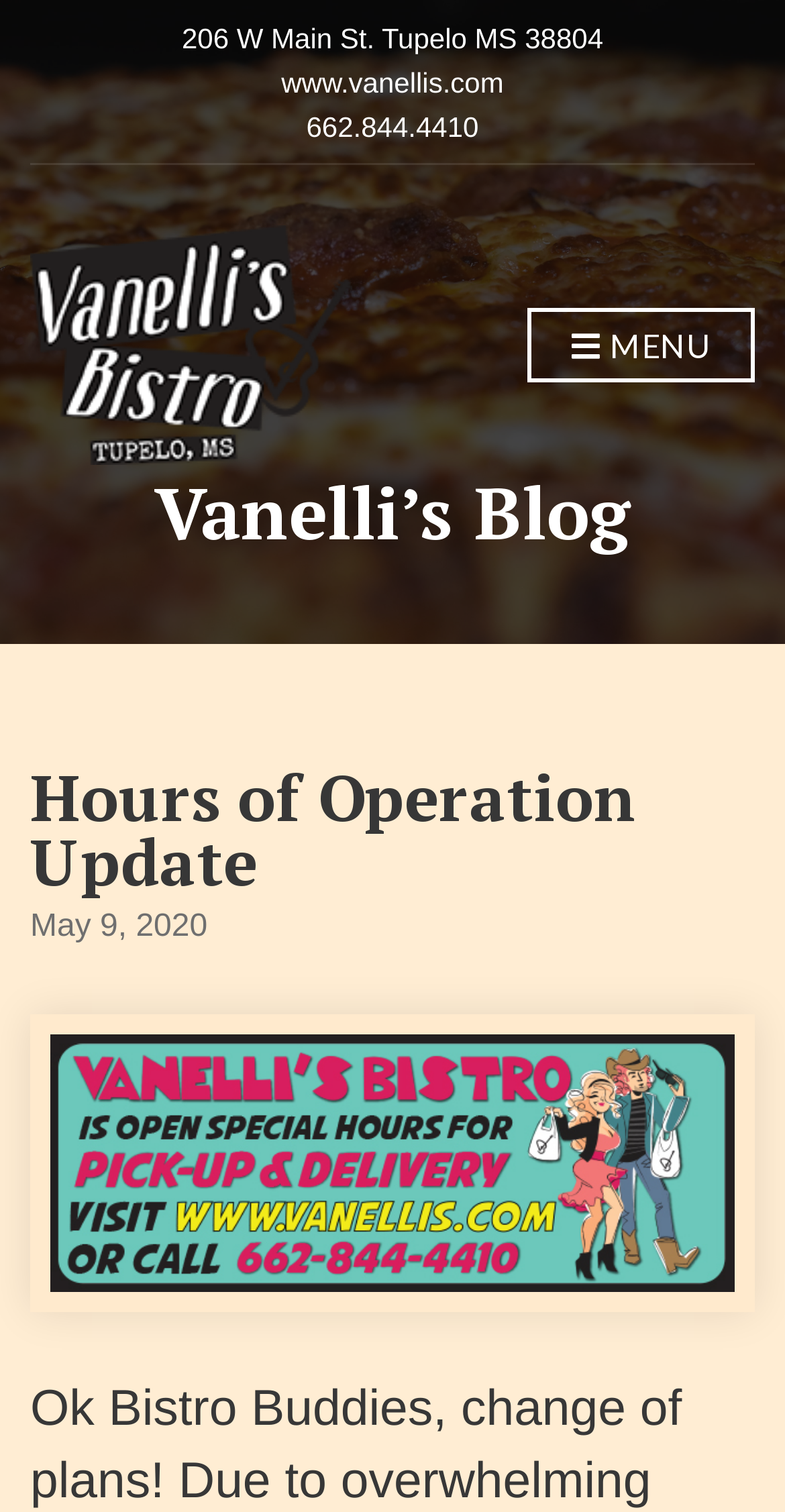What is the name of the blog section?
Look at the webpage screenshot and answer the question with a detailed explanation.

I found the name of the blog section by looking at the static text element that says 'Vanelli's Blog', which is a header element.